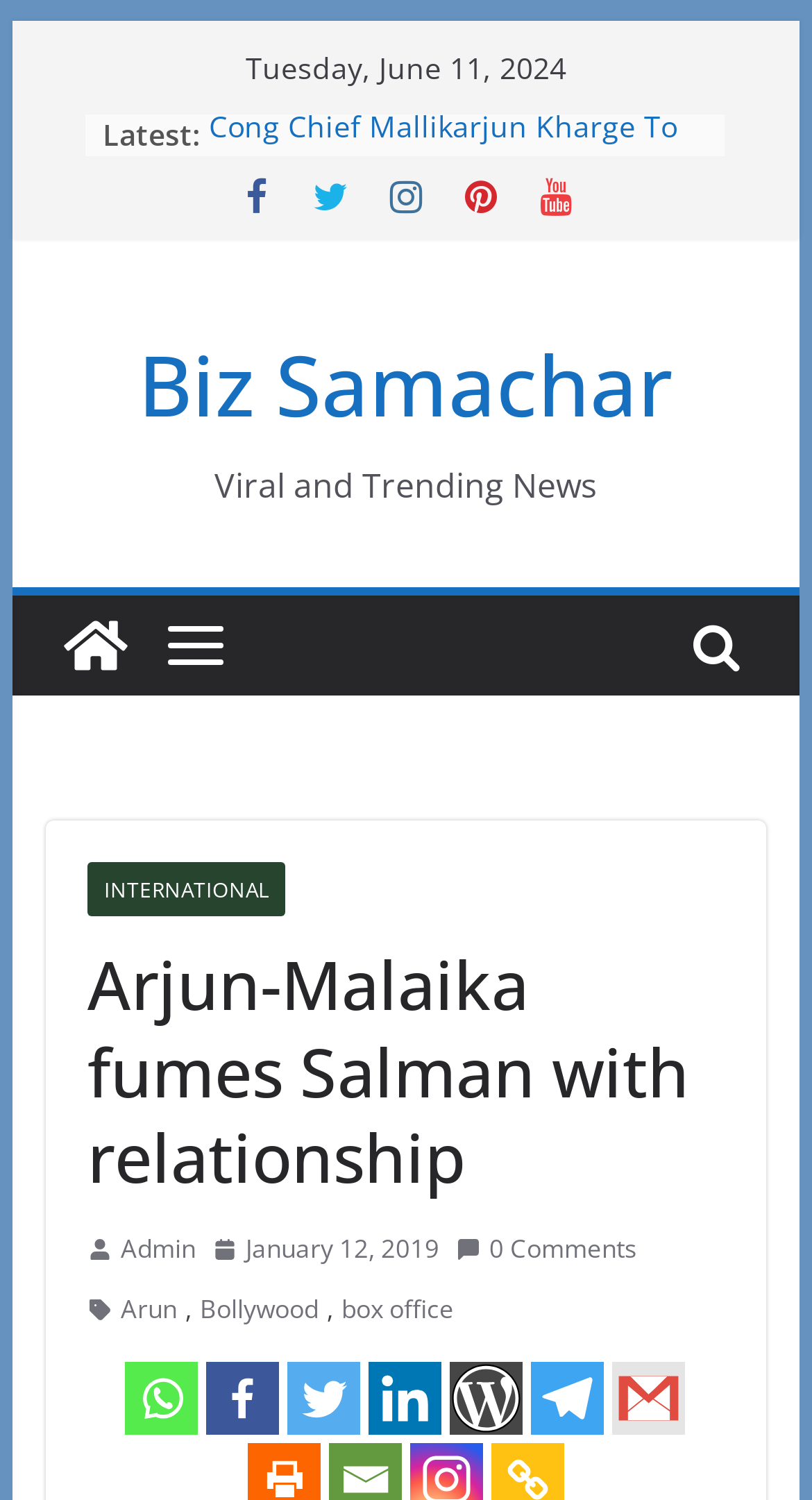Extract the primary header of the webpage and generate its text.

Arjun-Malaika fumes Salman with relationship